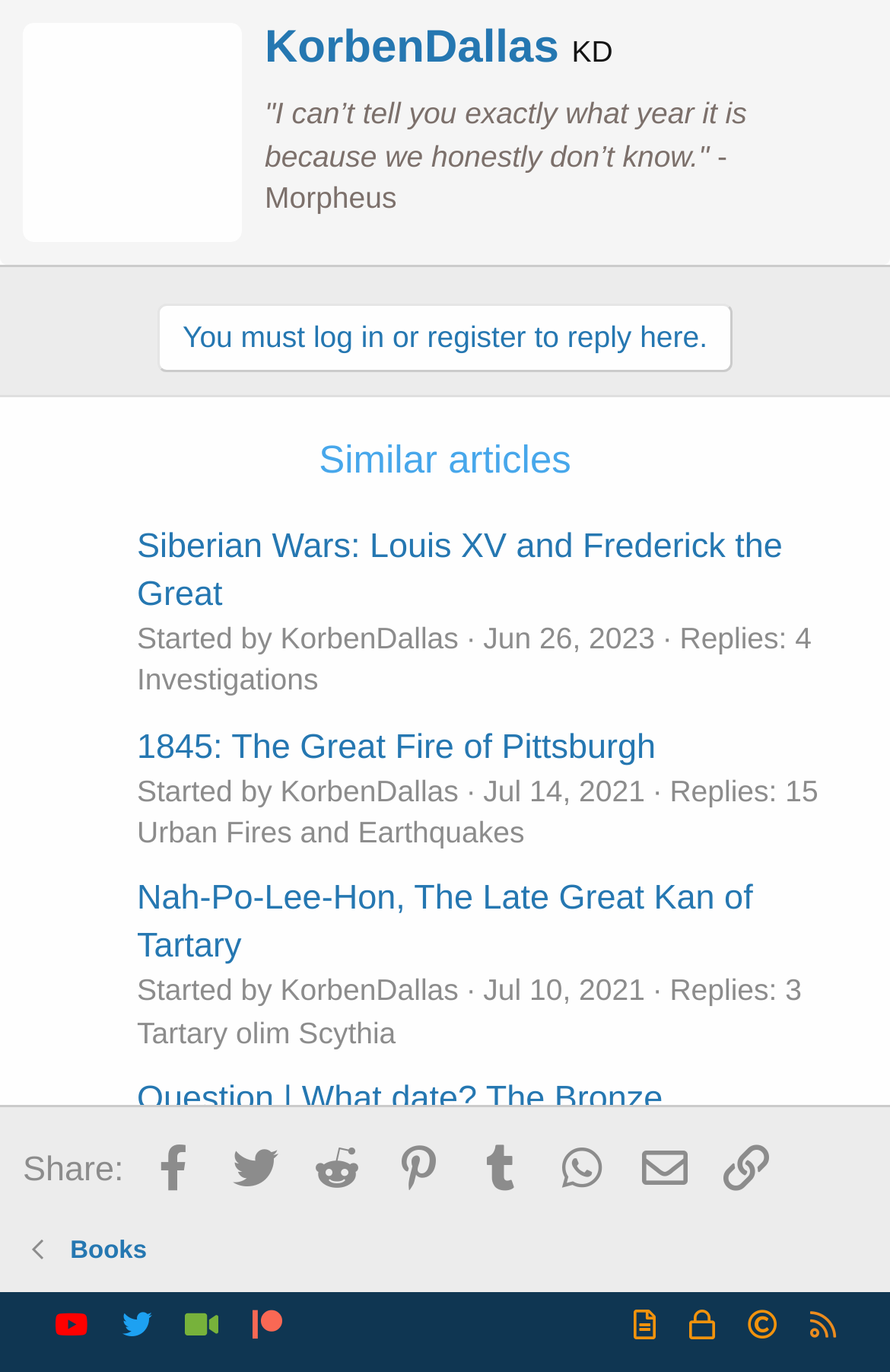Please identify the bounding box coordinates of the element on the webpage that should be clicked to follow this instruction: "Go to the 'Books' section". The bounding box coordinates should be given as four float numbers between 0 and 1, formatted as [left, top, right, bottom].

[0.079, 0.898, 0.165, 0.926]